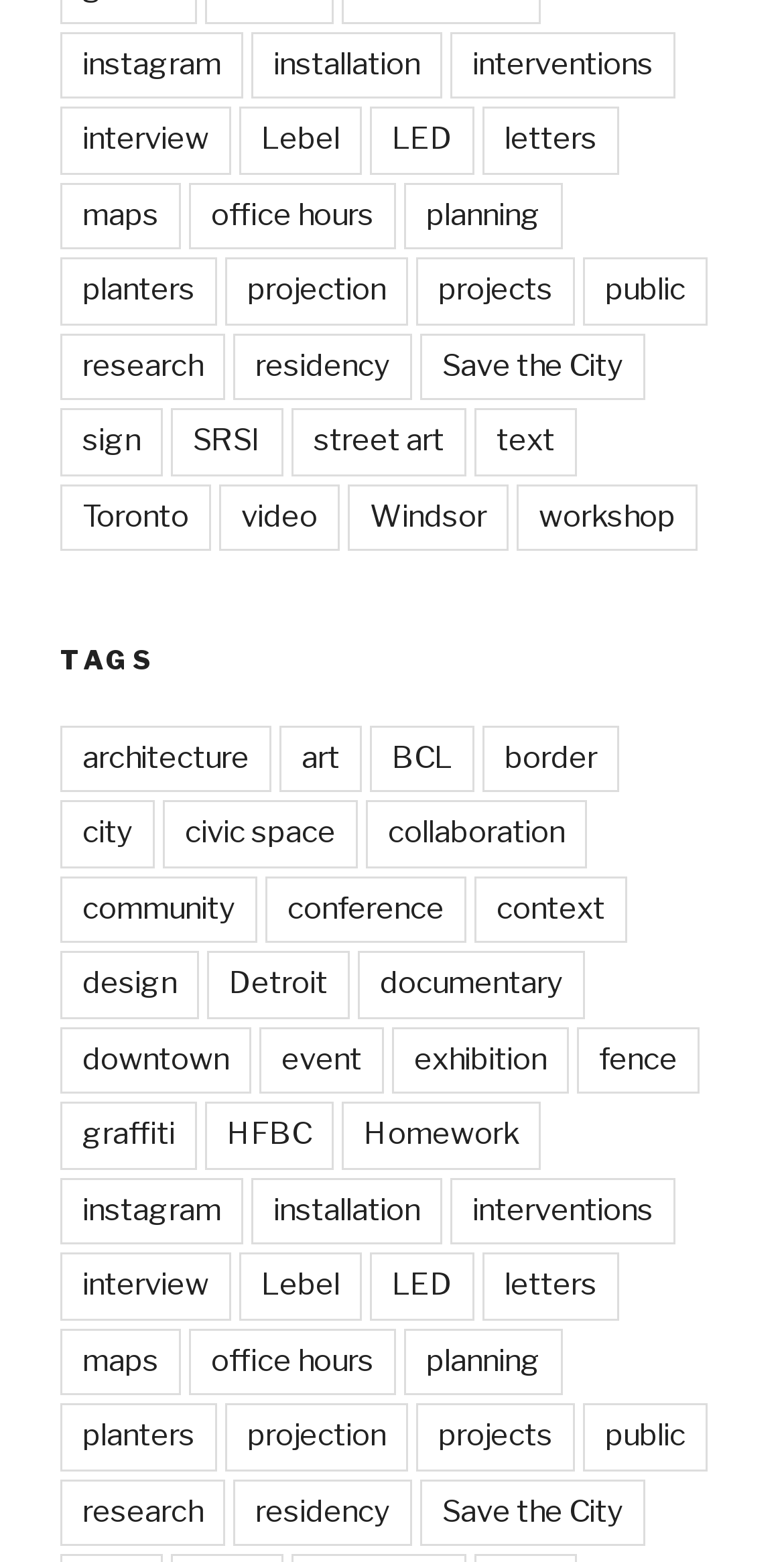Give a short answer using one word or phrase for the question:
What is the vertical position of the 'Save the City' link?

0.947